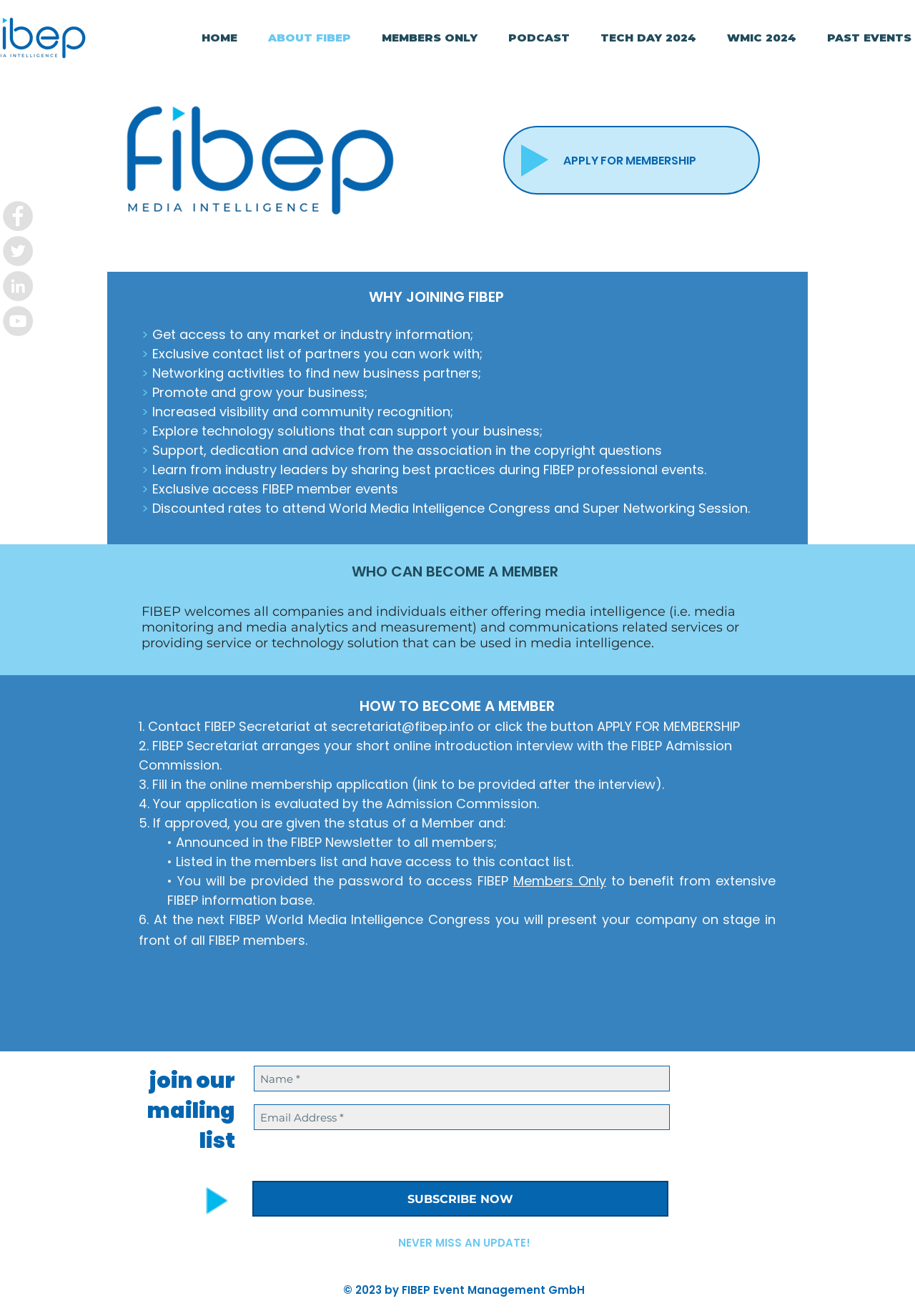Provide the bounding box for the UI element matching this description: "TECH DAY 2024".

[0.639, 0.015, 0.777, 0.042]